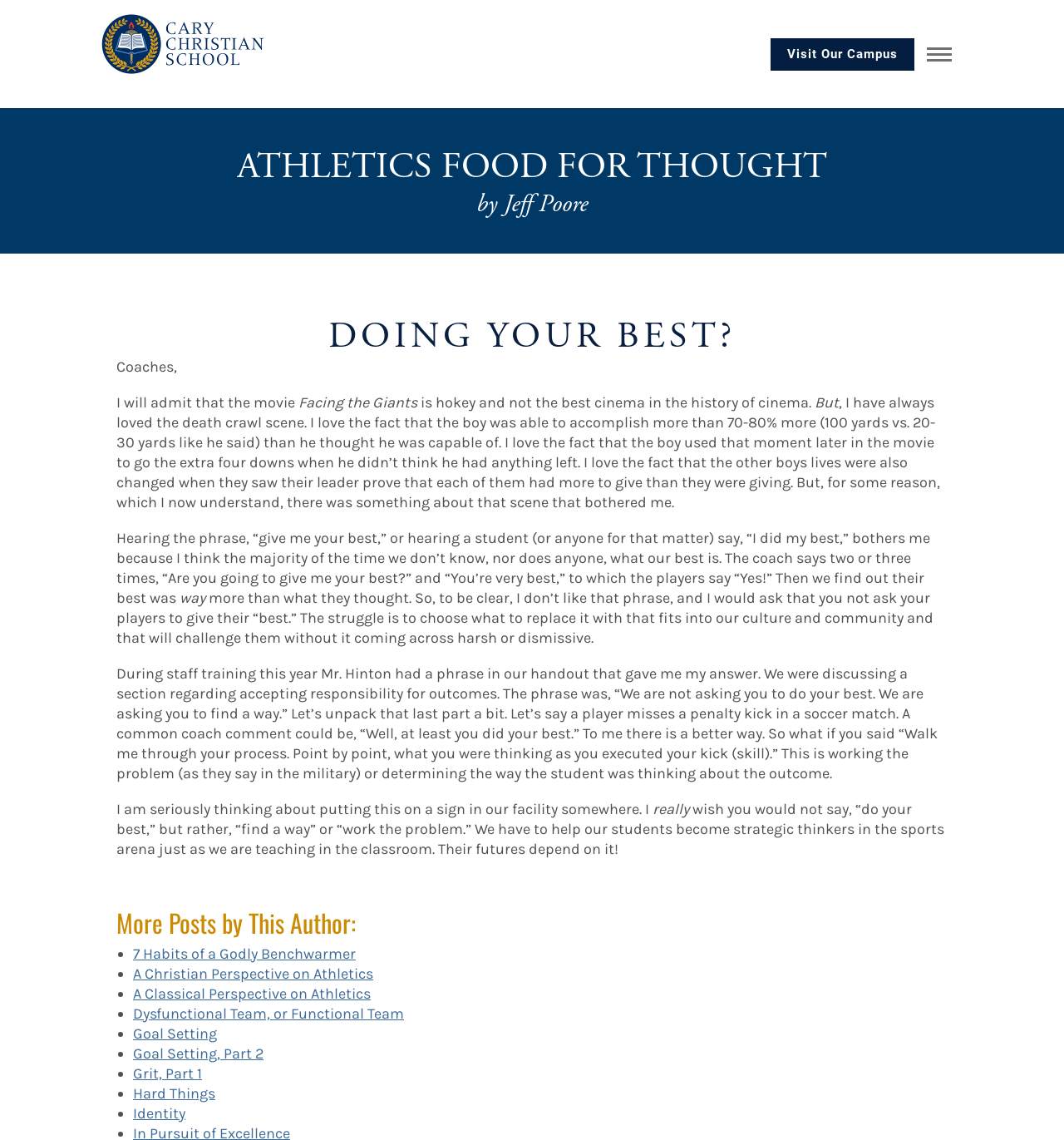Find and provide the bounding box coordinates for the UI element described here: "Home". The coordinates should be given as four float numbers between 0 and 1: [left, top, right, bottom].

None